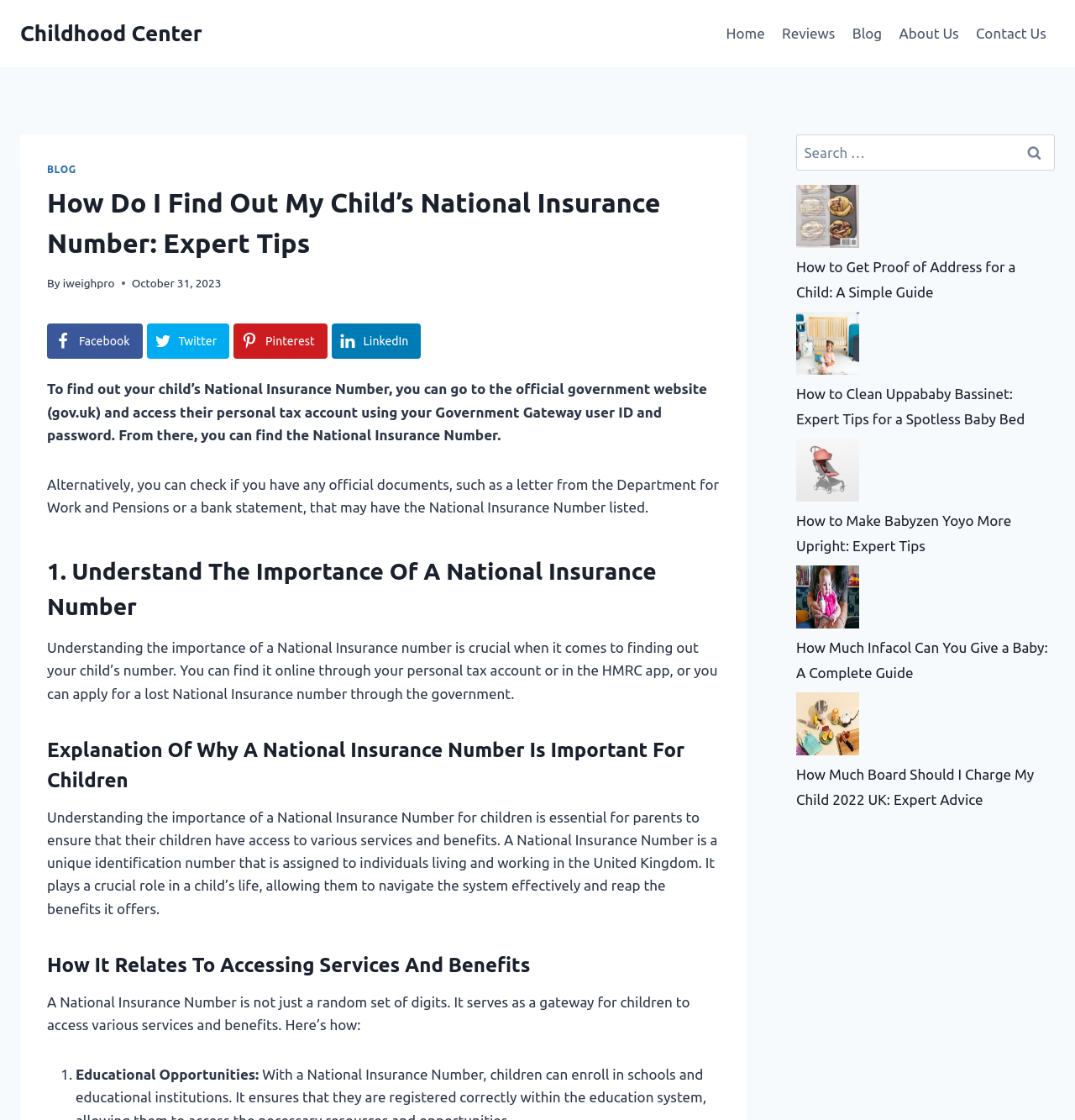Determine the webpage's heading and output its text content.

How Do I Find Out My Child’s National Insurance Number: Expert Tips